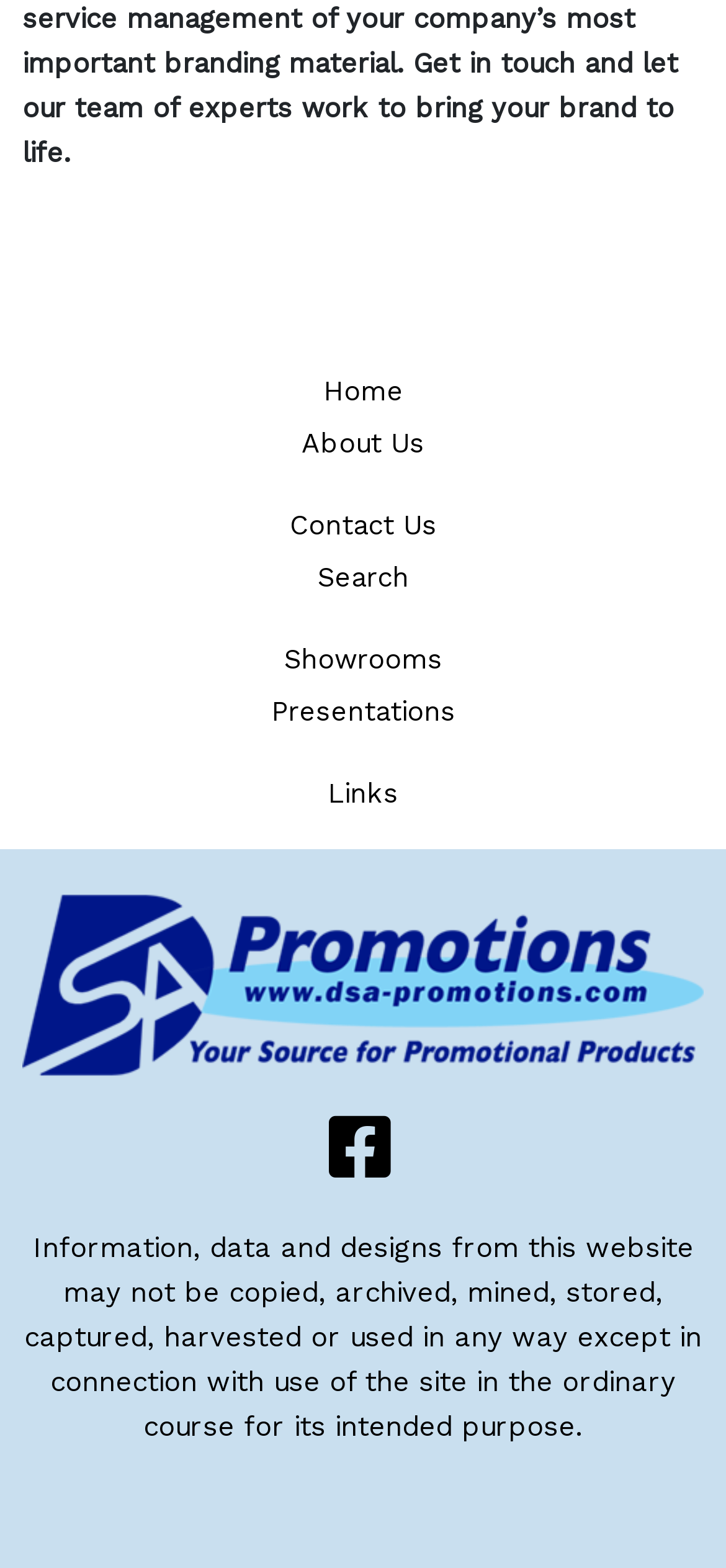What is the purpose of the text at the bottom of the webpage?
Refer to the screenshot and respond with a concise word or phrase.

Copyright notice